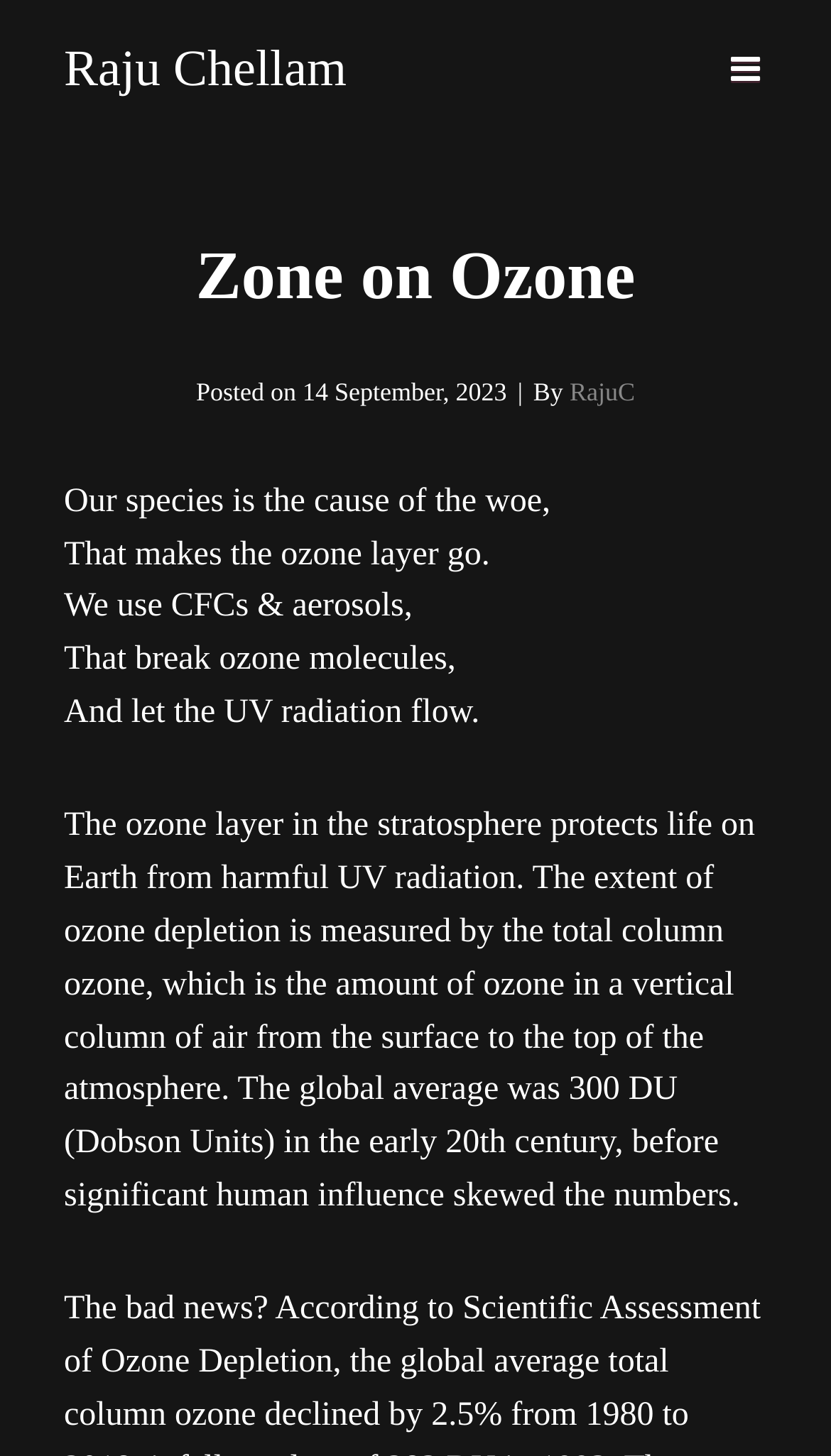Mark the bounding box of the element that matches the following description: "14 September, 202314 September, 2023".

[0.364, 0.258, 0.61, 0.279]